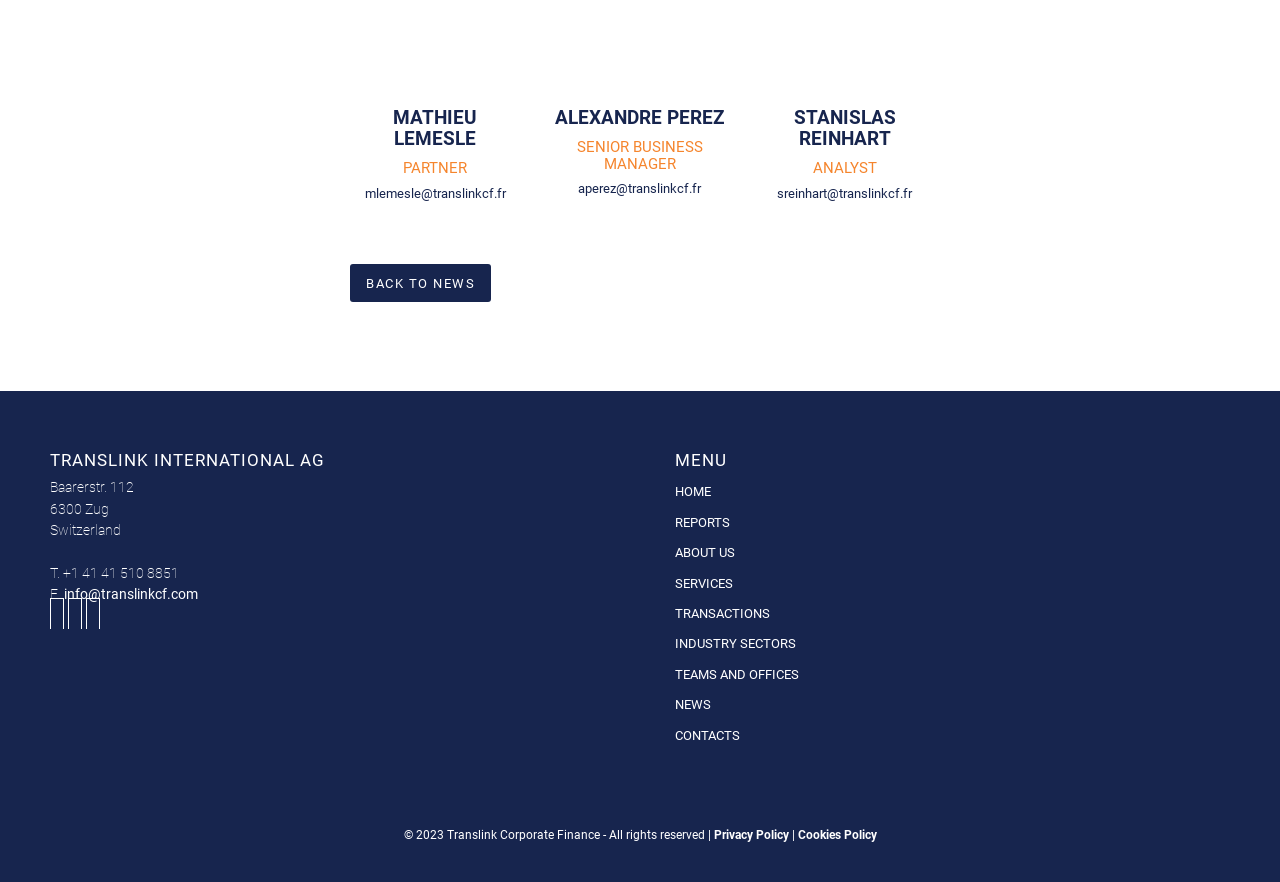Pinpoint the bounding box coordinates of the clickable area needed to execute the instruction: "Visit the HOME page". The coordinates should be specified as four float numbers between 0 and 1, i.e., [left, top, right, bottom].

[0.528, 0.541, 0.961, 0.576]